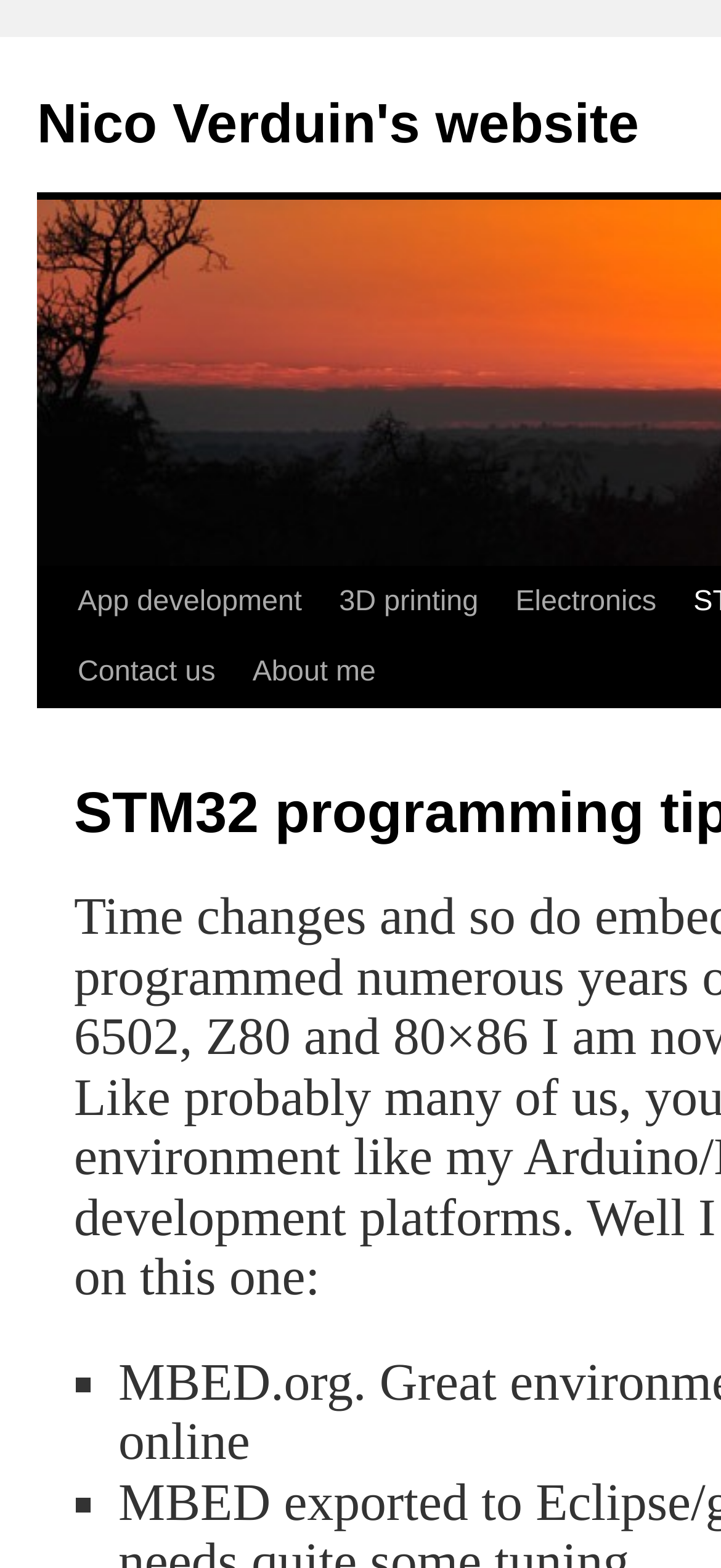Please provide a short answer using a single word or phrase for the question:
What is the last item in the list?

■